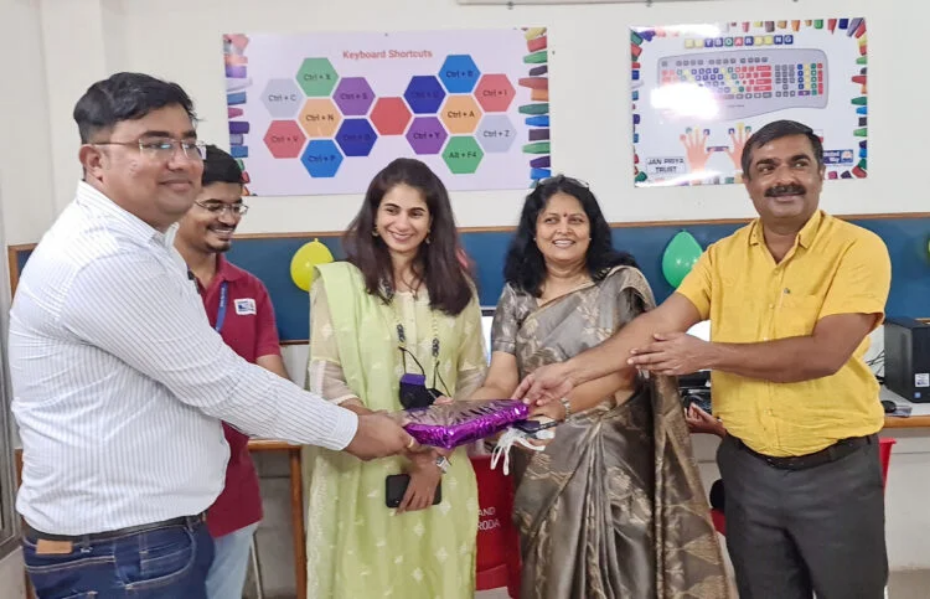What is the focus of the event depicted in the image?
Look at the screenshot and give a one-word or phrase answer.

Enhancing educational access